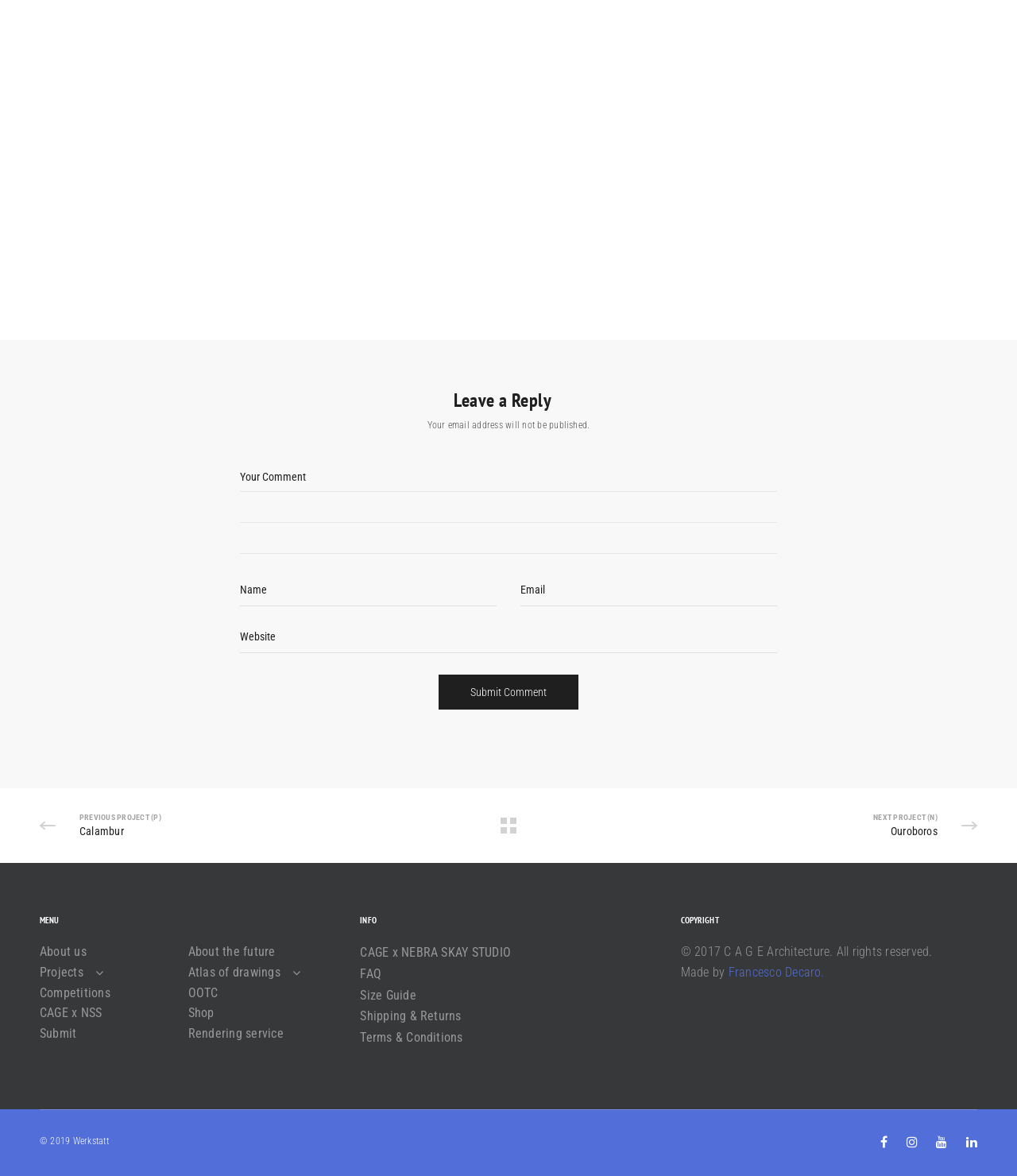Locate the bounding box coordinates of the clickable element to fulfill the following instruction: "Get sticker price calculator". Provide the coordinates as four float numbers between 0 and 1 in the format [left, top, right, bottom].

None